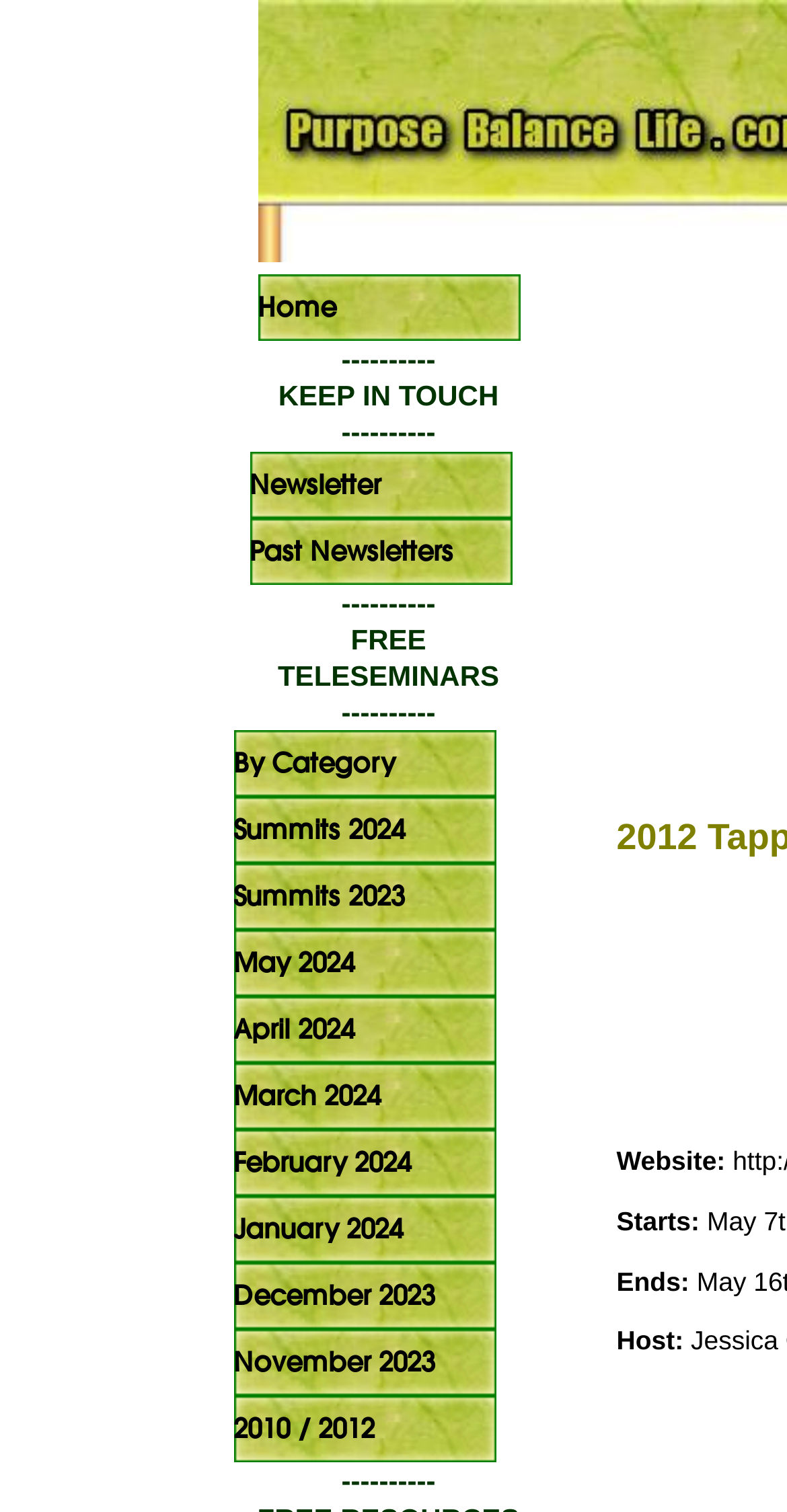How many links are there under 'FREE TELESEMINARS'?
Based on the visual information, provide a detailed and comprehensive answer.

I counted the number of links under the 'FREE TELESEMINARS' heading, starting from 'By Category' to '2010 / 2012', and found a total of 12 links.